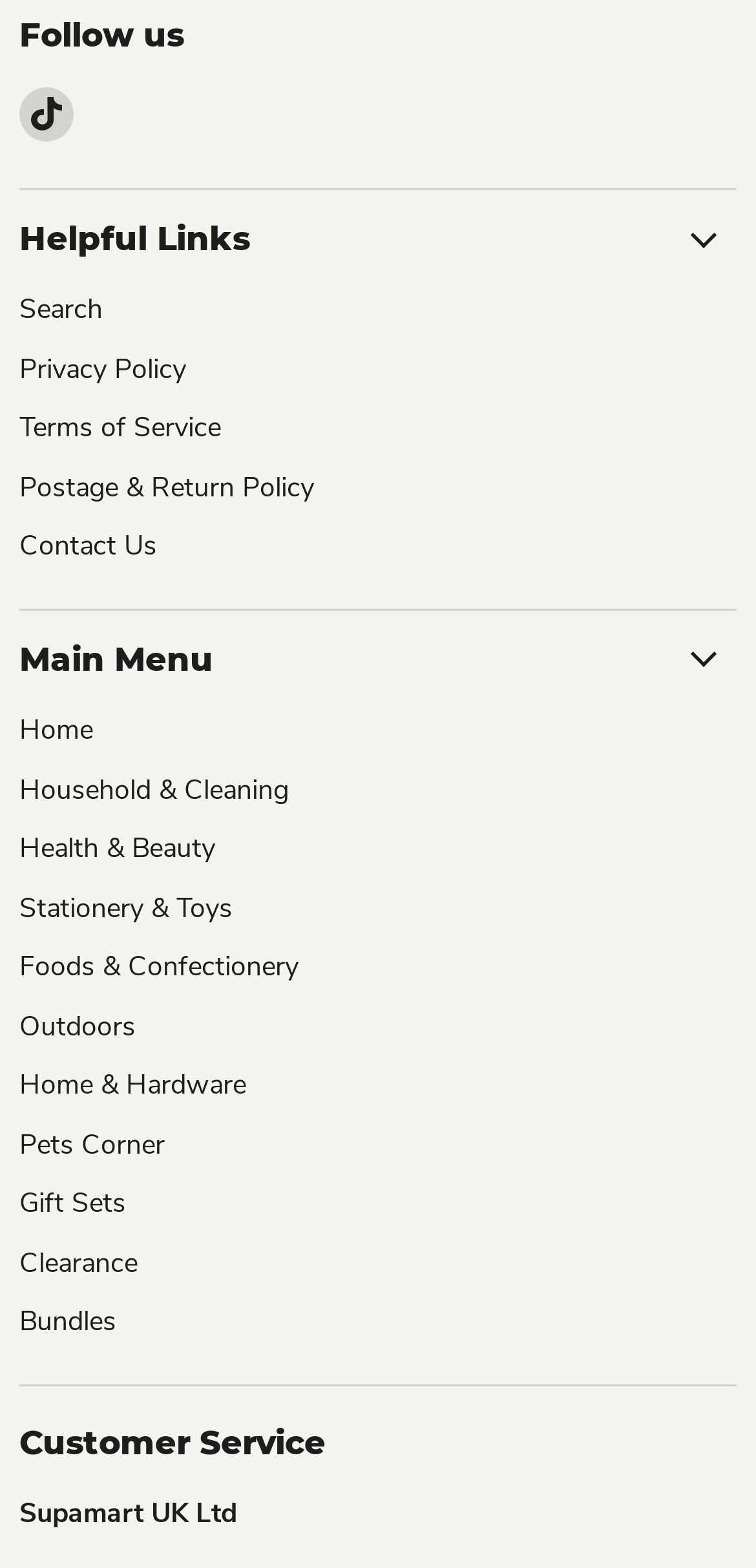How many main categories are there?
Please answer the question as detailed as possible based on the image.

The main categories can be found in the 'Main Menu' section, which includes 'Home', 'Household & Cleaning', 'Health & Beauty', 'Stationery & Toys', 'Foods & Confectionery', 'Outdoors', 'Home & Hardware', and 'Pets Corner'. There are 8 main categories in total.